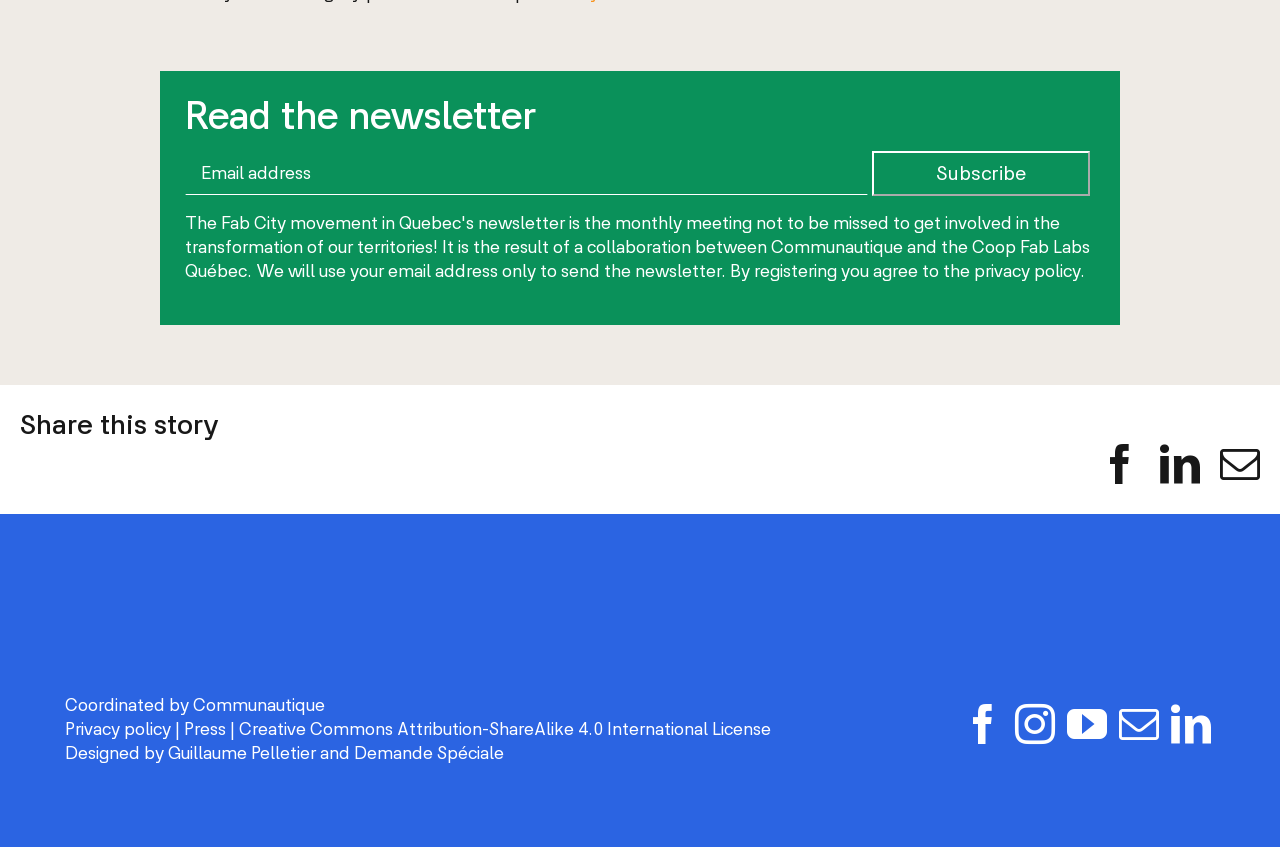Answer the following in one word or a short phrase: 
What is the logo image?

Summit Fab City Montreal Quebec